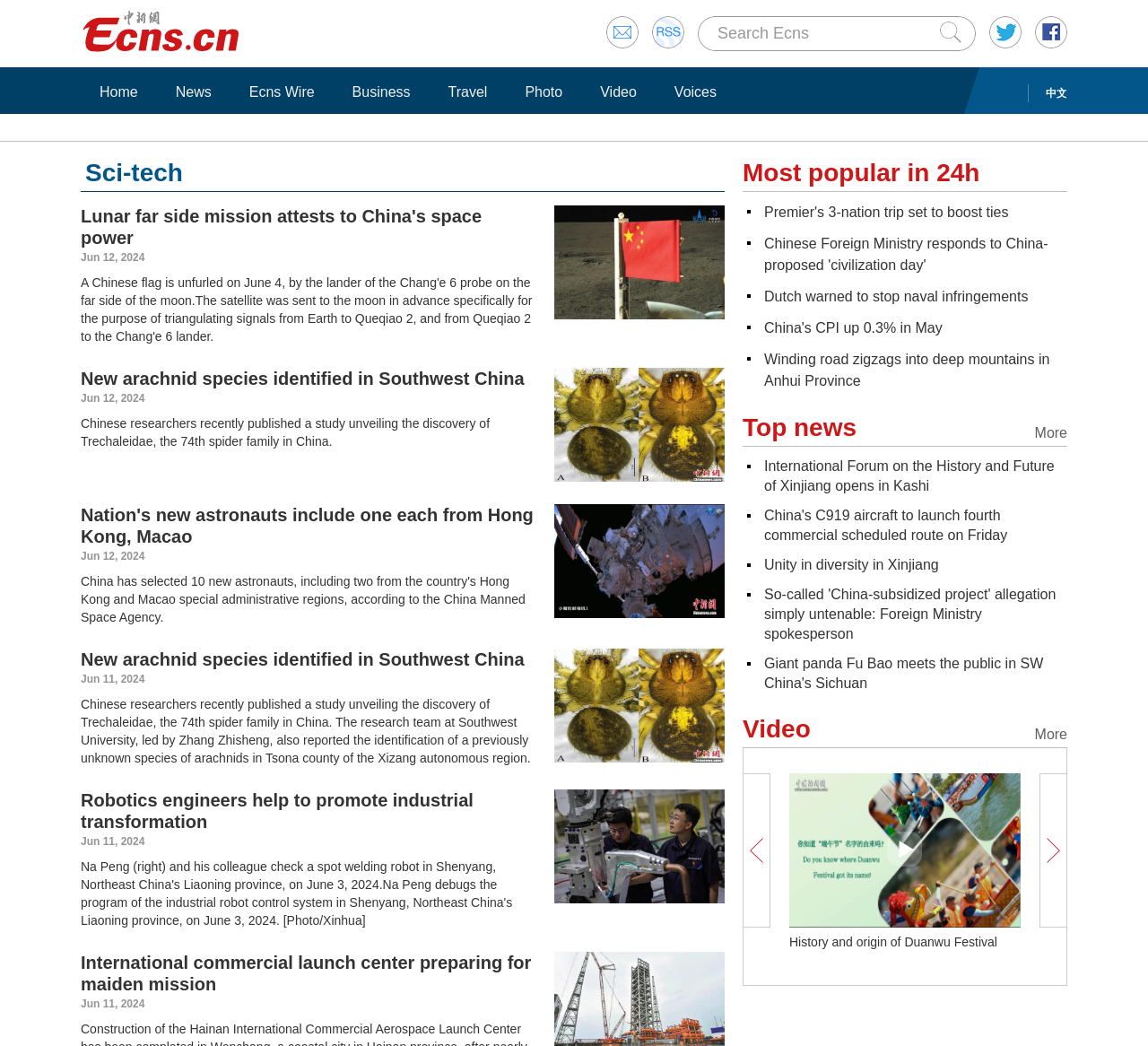Locate the UI element described as follows: "中文". Return the bounding box coordinates as four float numbers between 0 and 1 in the order [left, top, right, bottom].

[0.895, 0.081, 0.93, 0.098]